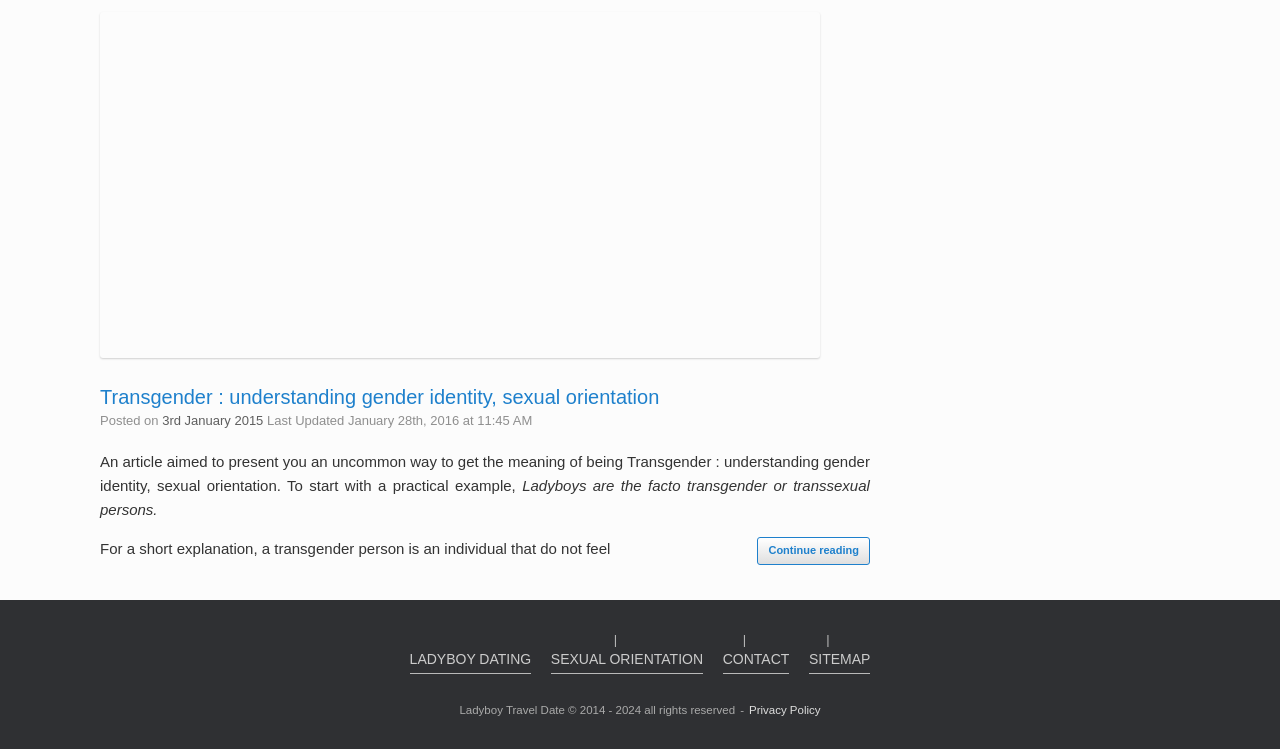Identify and provide the bounding box for the element described by: "3rd January 2015".

[0.127, 0.551, 0.206, 0.571]